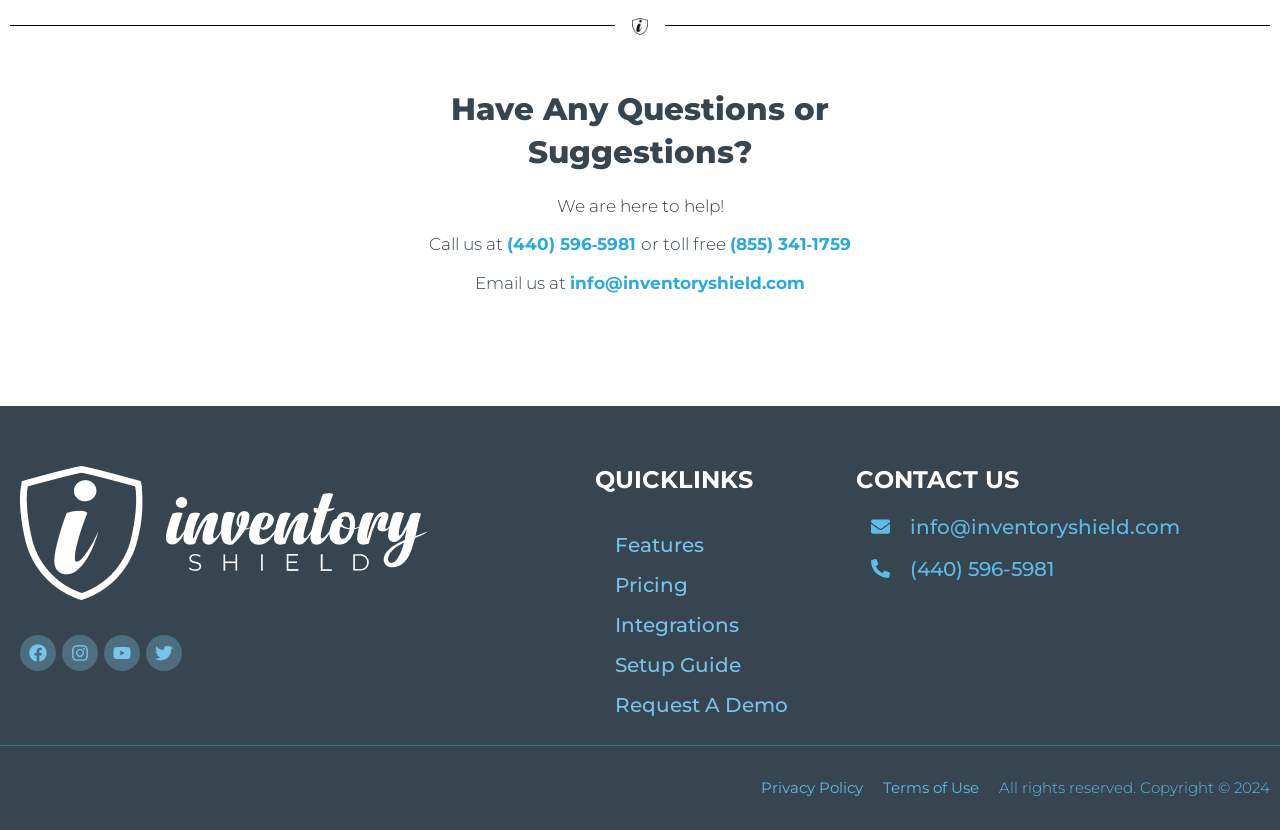Please identify the bounding box coordinates of the element that needs to be clicked to execute the following command: "Check the features". Provide the bounding box using four float numbers between 0 and 1, formatted as [left, top, right, bottom].

[0.465, 0.632, 0.653, 0.681]